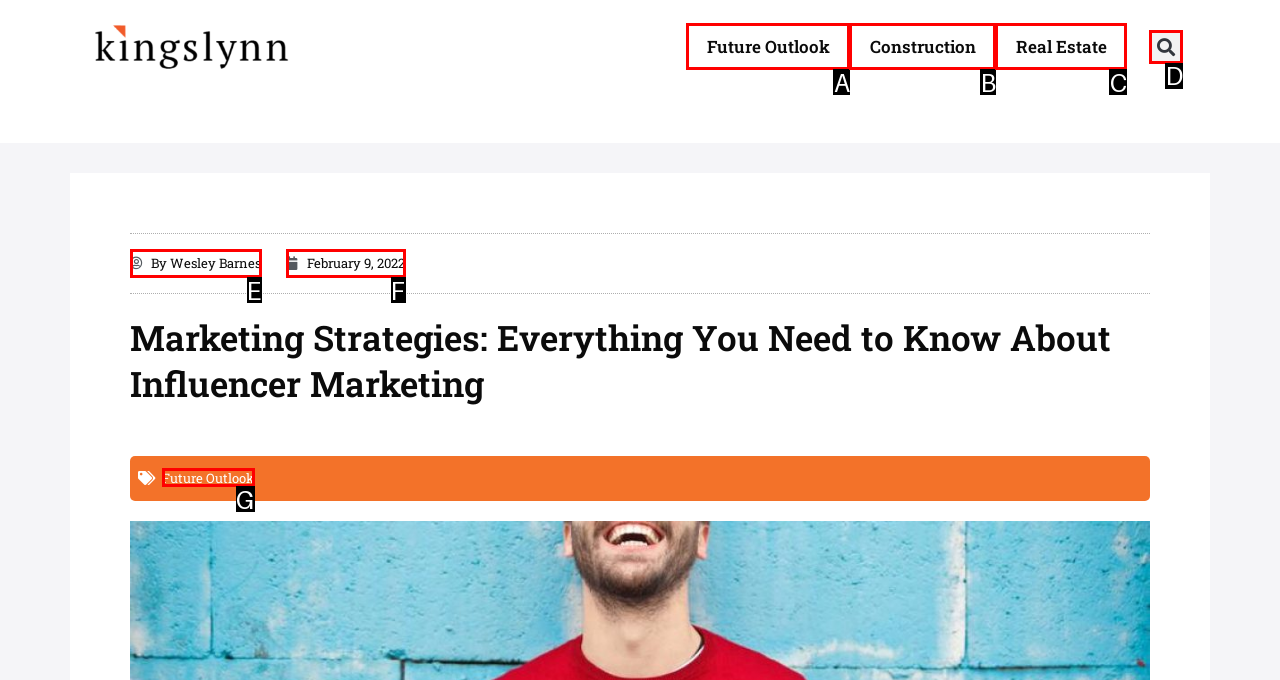Based on the given description: February 13, 2022February 9, 2022, determine which HTML element is the best match. Respond with the letter of the chosen option.

None